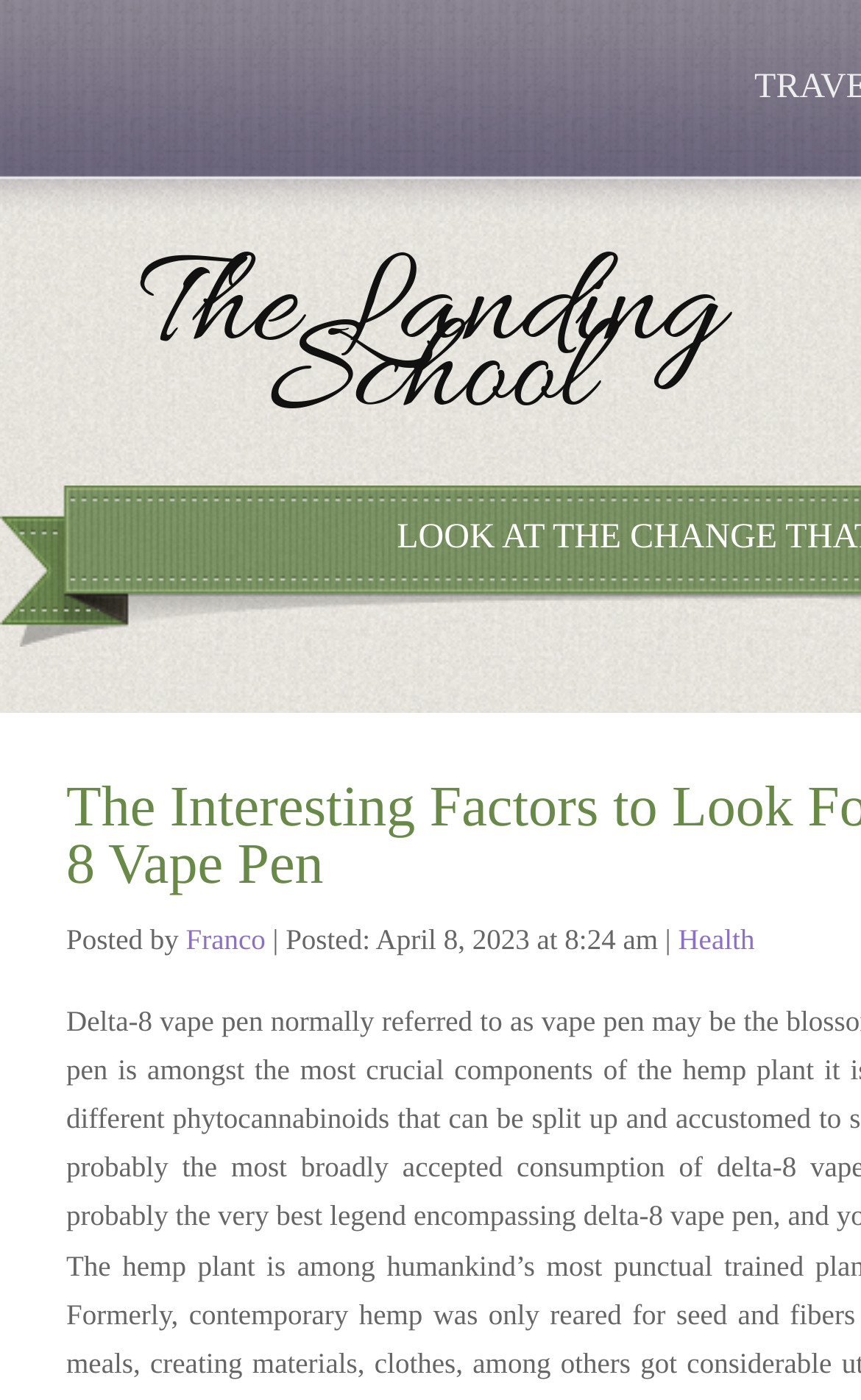Using the description "The Landing School", locate and provide the bounding box of the UI element.

[0.162, 0.175, 0.838, 0.328]